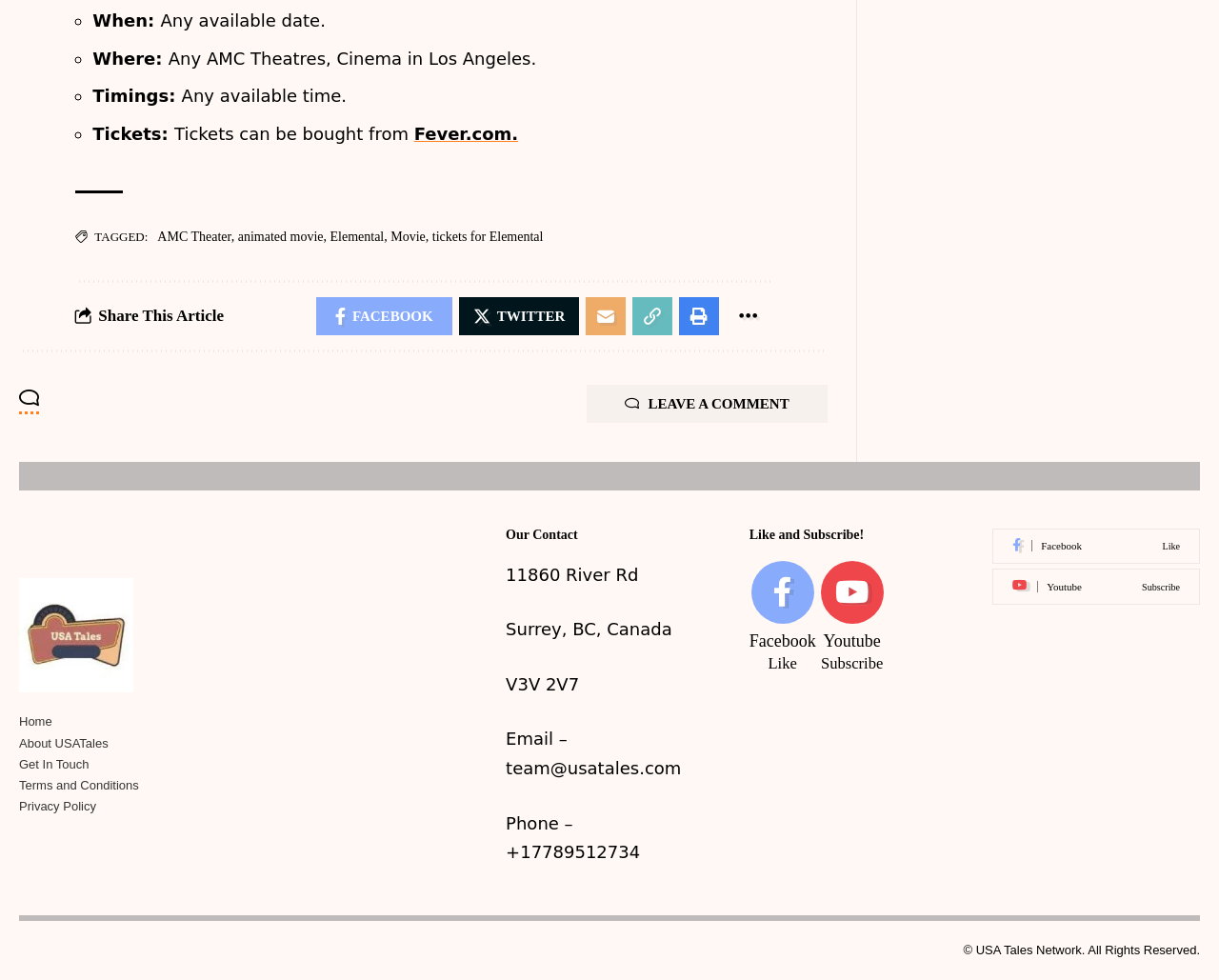Respond with a single word or short phrase to the following question: 
What is the website's copyright information?

USA Tales Network. All Rights Reserved.